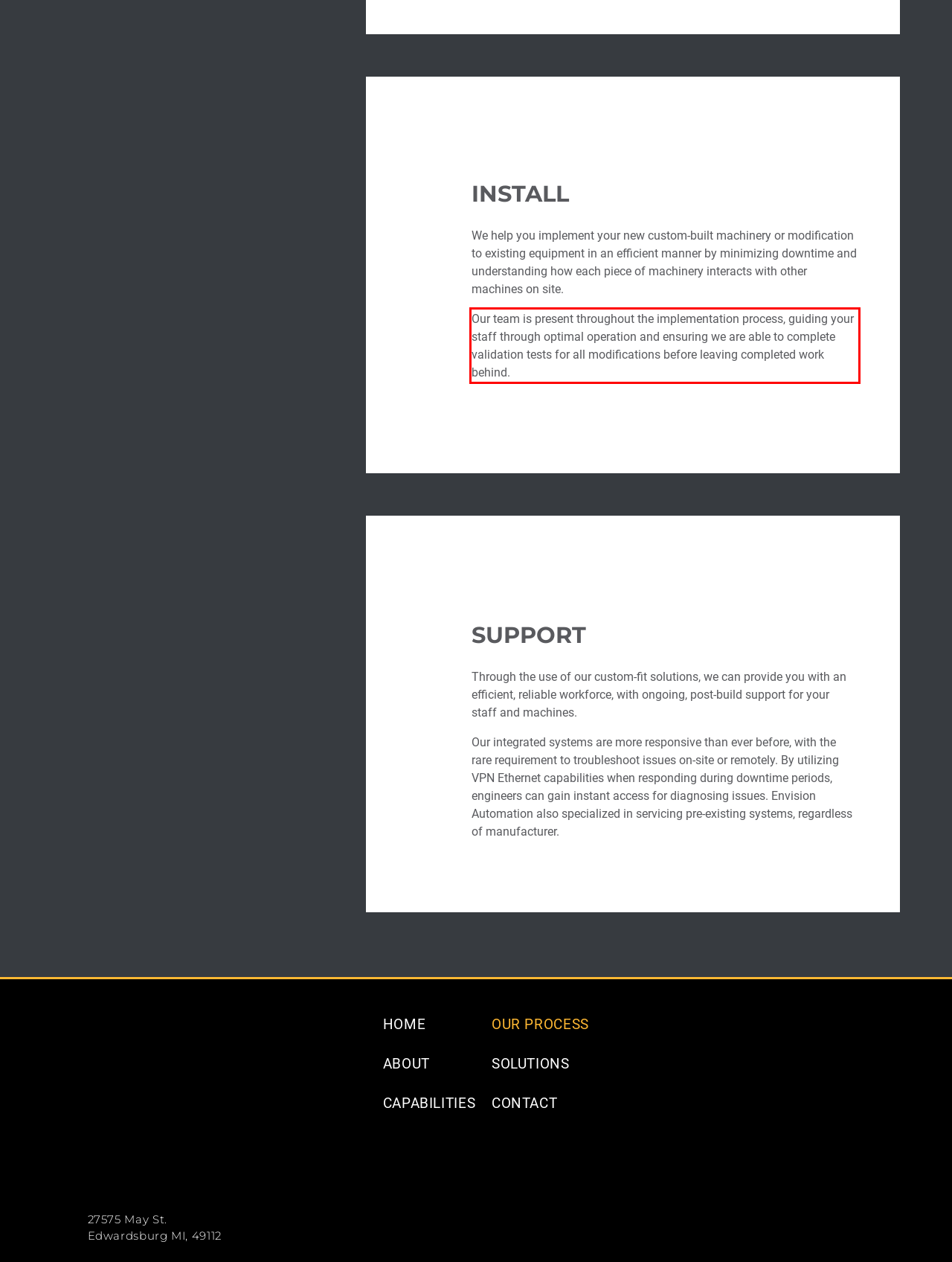The screenshot you have been given contains a UI element surrounded by a red rectangle. Use OCR to read and extract the text inside this red rectangle.

Our team is present throughout the implementation process, guiding your staff through optimal operation and ensuring we are able to complete validation tests for all modifications before leaving completed work behind.